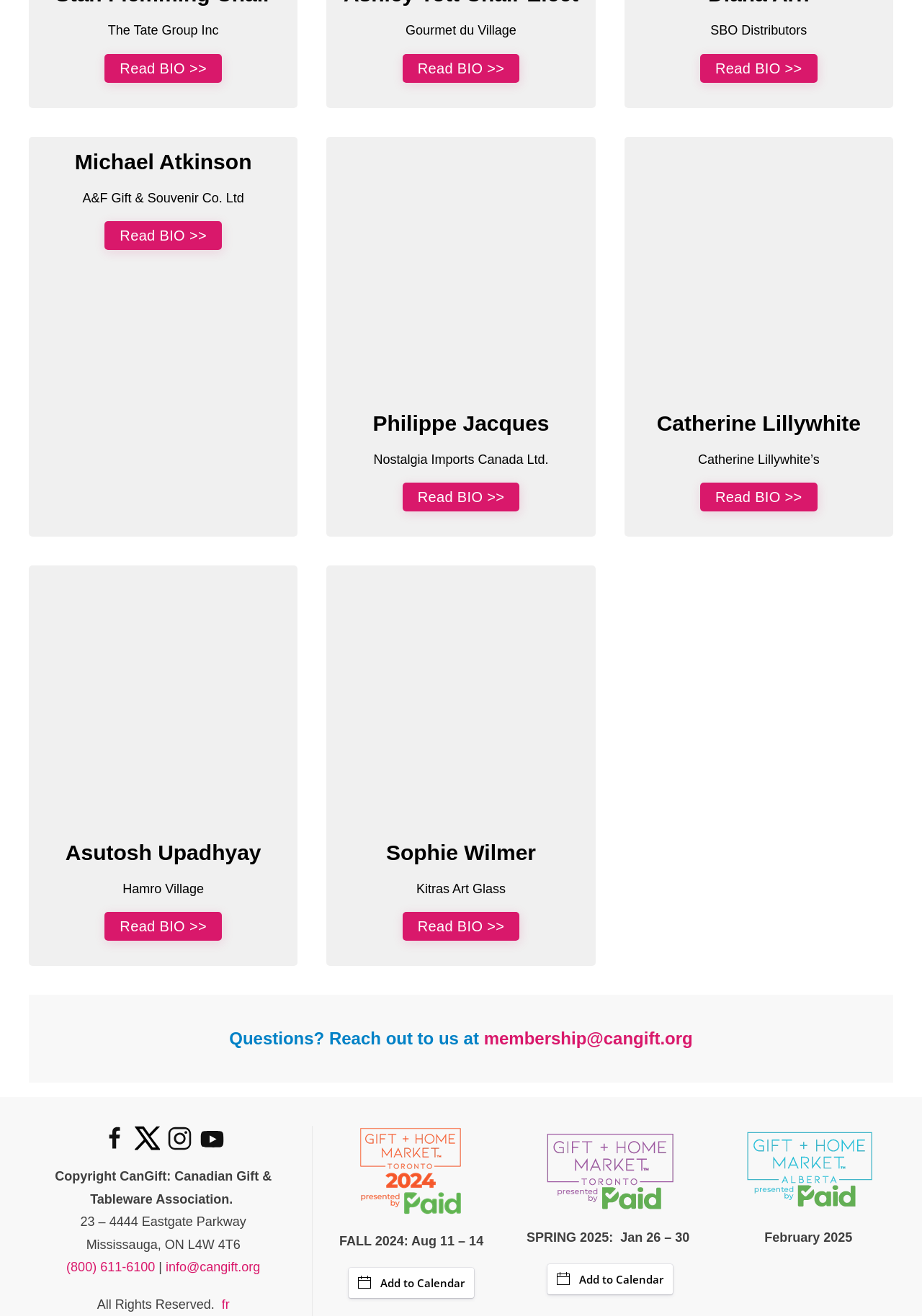What is the date of the FALL 2024 event?
Using the picture, provide a one-word or short phrase answer.

Aug 11 – 14